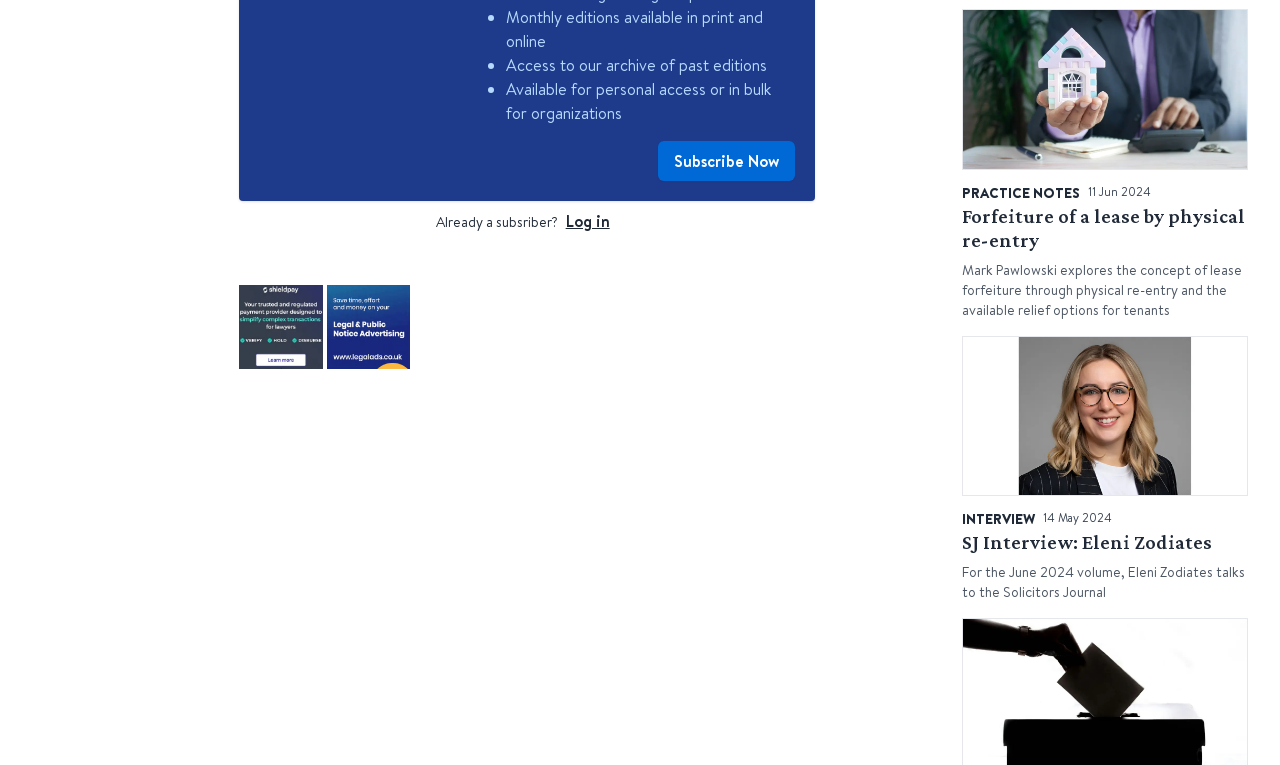Respond with a single word or phrase to the following question: What is the purpose of the 'Subscribe Now' button?

To subscribe to the journal